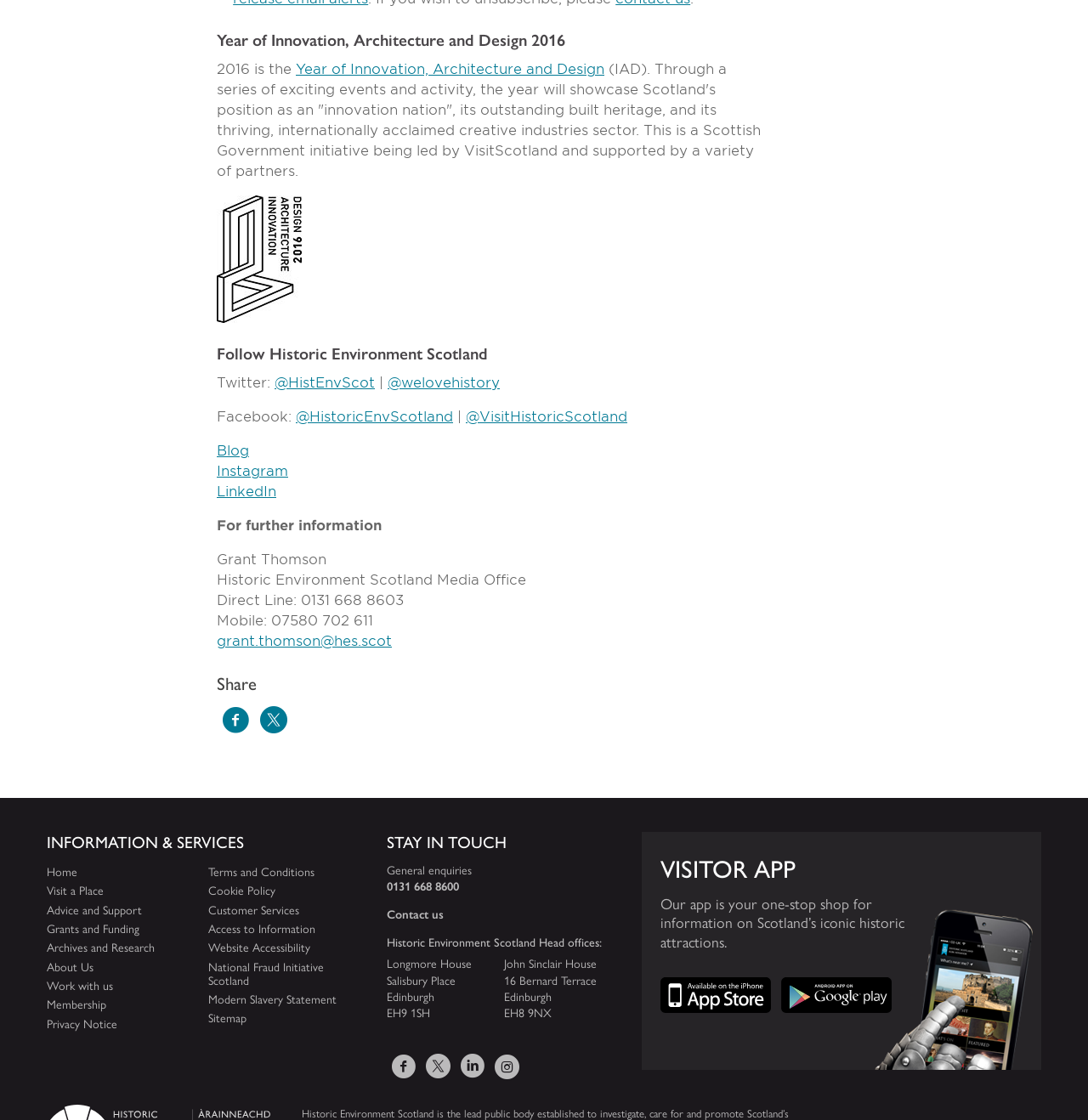How many social media platforms are listed at the bottom of the page?
Please answer the question with as much detail as possible using the screenshot.

I counted the number of social media links at the bottom of the page, including Facebook, Twitter, LinkedIn, and Instagram, and found that there are 4 platforms listed.